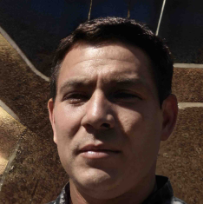Where did Paul Roberts study?
From the image, provide a succinct answer in one word or a short phrase.

University of Oxford